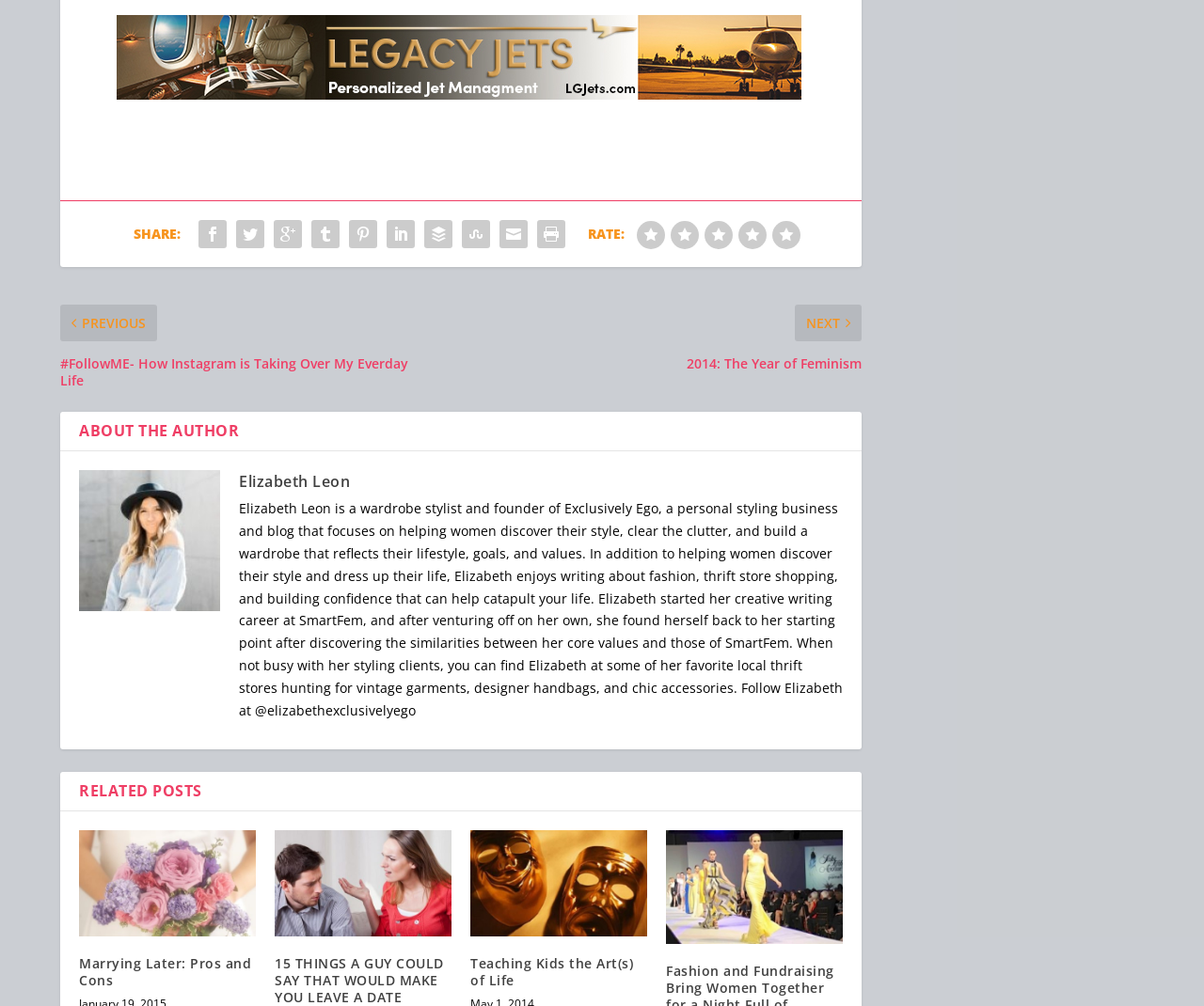Find the bounding box coordinates of the clickable element required to execute the following instruction: "Share on social media". Provide the coordinates as four float numbers between 0 and 1, i.e., [left, top, right, bottom].

[0.161, 0.241, 0.192, 0.278]